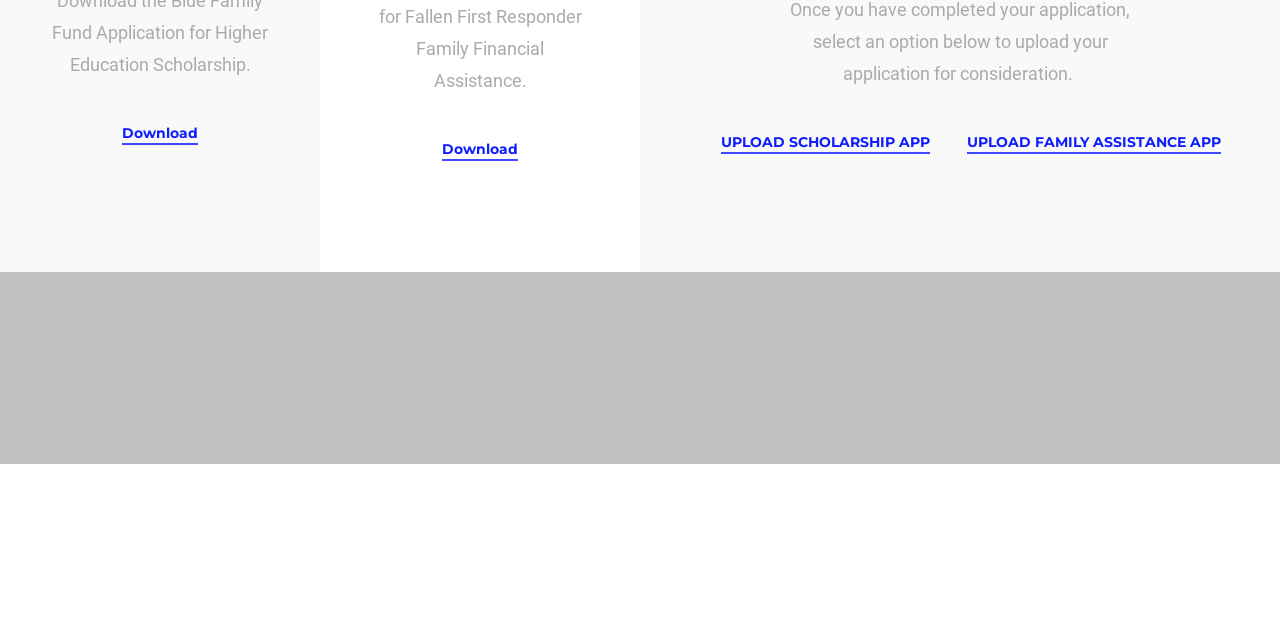Locate the bounding box coordinates for the element described below: "Download". The coordinates must be four float values between 0 and 1, formatted as [left, top, right, bottom].

[0.095, 0.189, 0.155, 0.227]